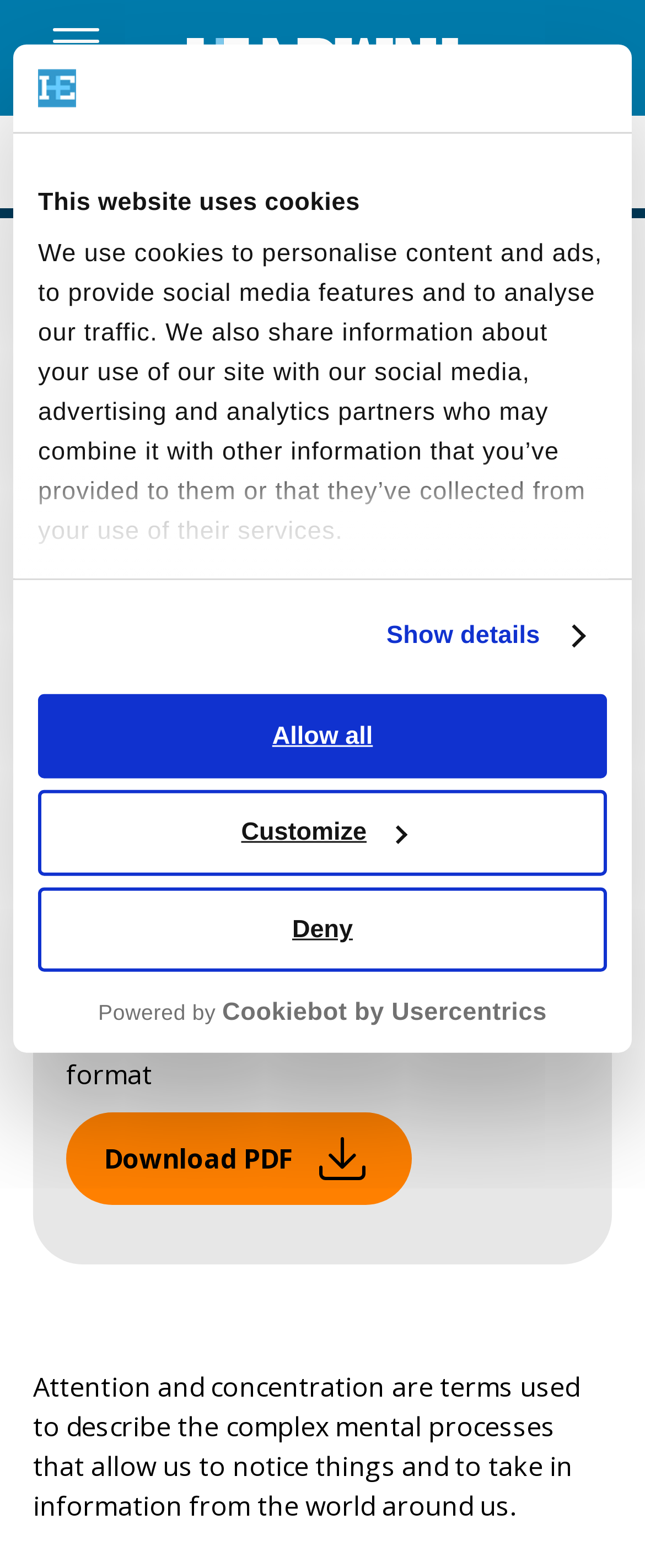Please determine the bounding box of the UI element that matches this description: Relationships and intimacy. The coordinates should be given as (top-left x, top-left y, bottom-right x, bottom-right y), with all values between 0 and 1.

[0.095, 0.695, 0.905, 0.741]